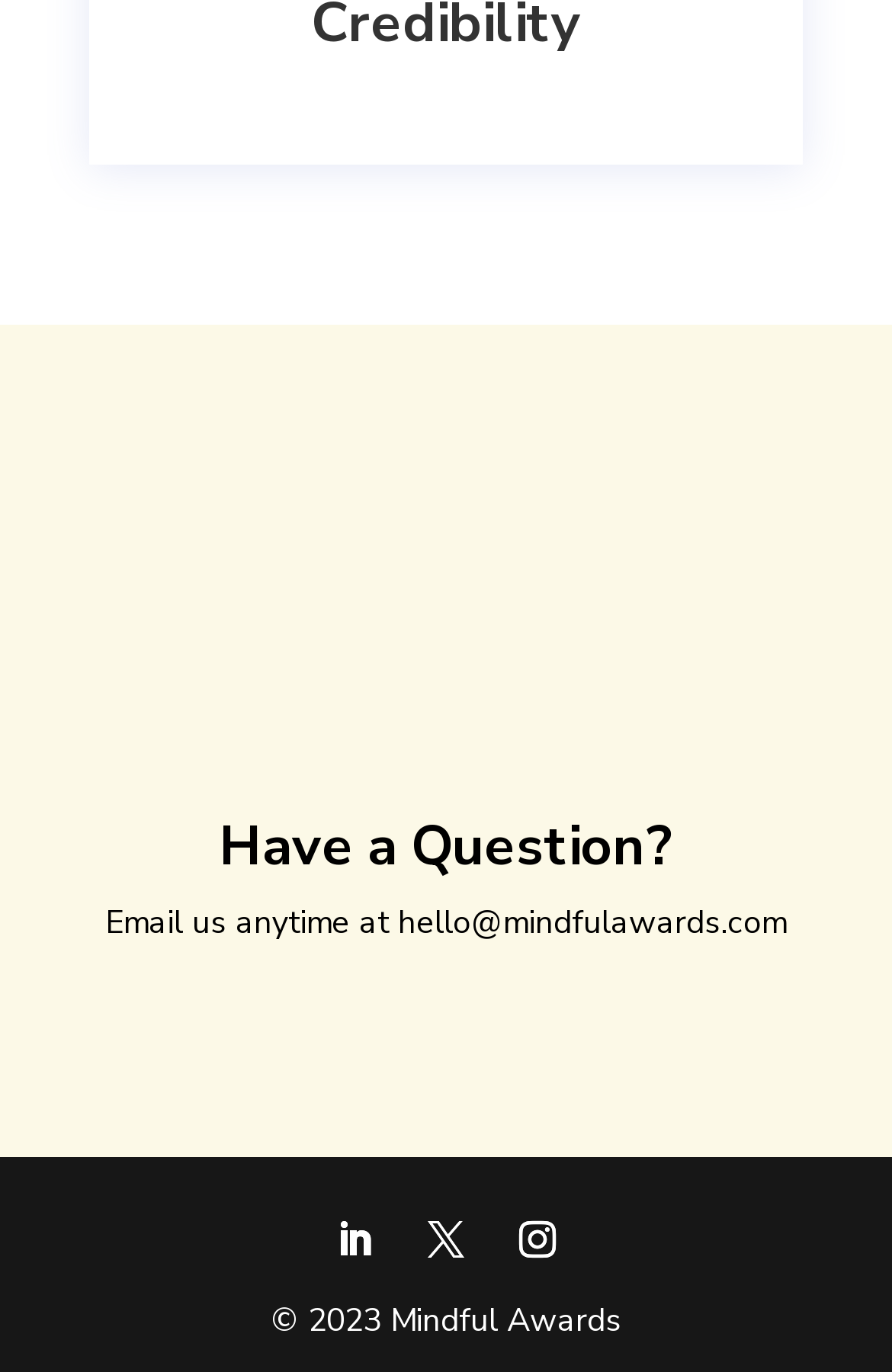With reference to the image, please provide a detailed answer to the following question: What is the question being asked?

I found the question being asked by looking at the heading element with the text 'Have a Question?'. This suggests that the webpage is asking users if they have a question.